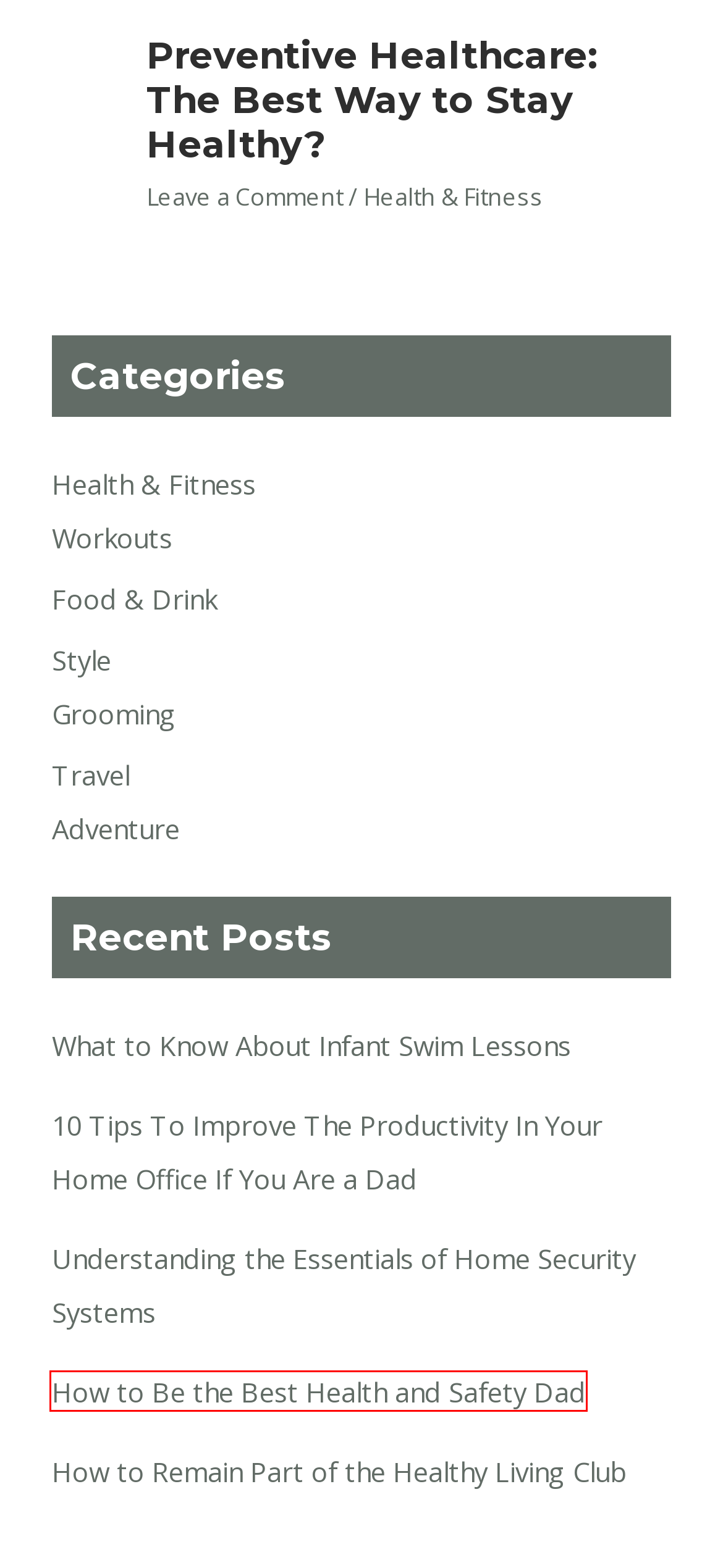Observe the provided screenshot of a webpage with a red bounding box around a specific UI element. Choose the webpage description that best fits the new webpage after you click on the highlighted element. These are your options:
A. 10 Tips To Improve The Productivity In Your Home Office If You Are a Dad
B. Living with CFS: Dealing with Daytime Tiredness and Sleep Problems | The Blog Fathers
C. Sly Ways To Improve Your Looks for Sudden Unplanned Trips - The Blog Fathers
D. Health & Fitness Archives - The Blog Fathers
E. Preventive Healthcare: Staying Healthy the Best Way Possible | The Blog Fathers
F. Understanding the Essentials of Home Security Systems - The Blog Fathers
G. What to Know About Infant Swim Lessons - The Blog Fathers
H. How to Be the Best Health and Safety Dad - The Blog Fathers

H